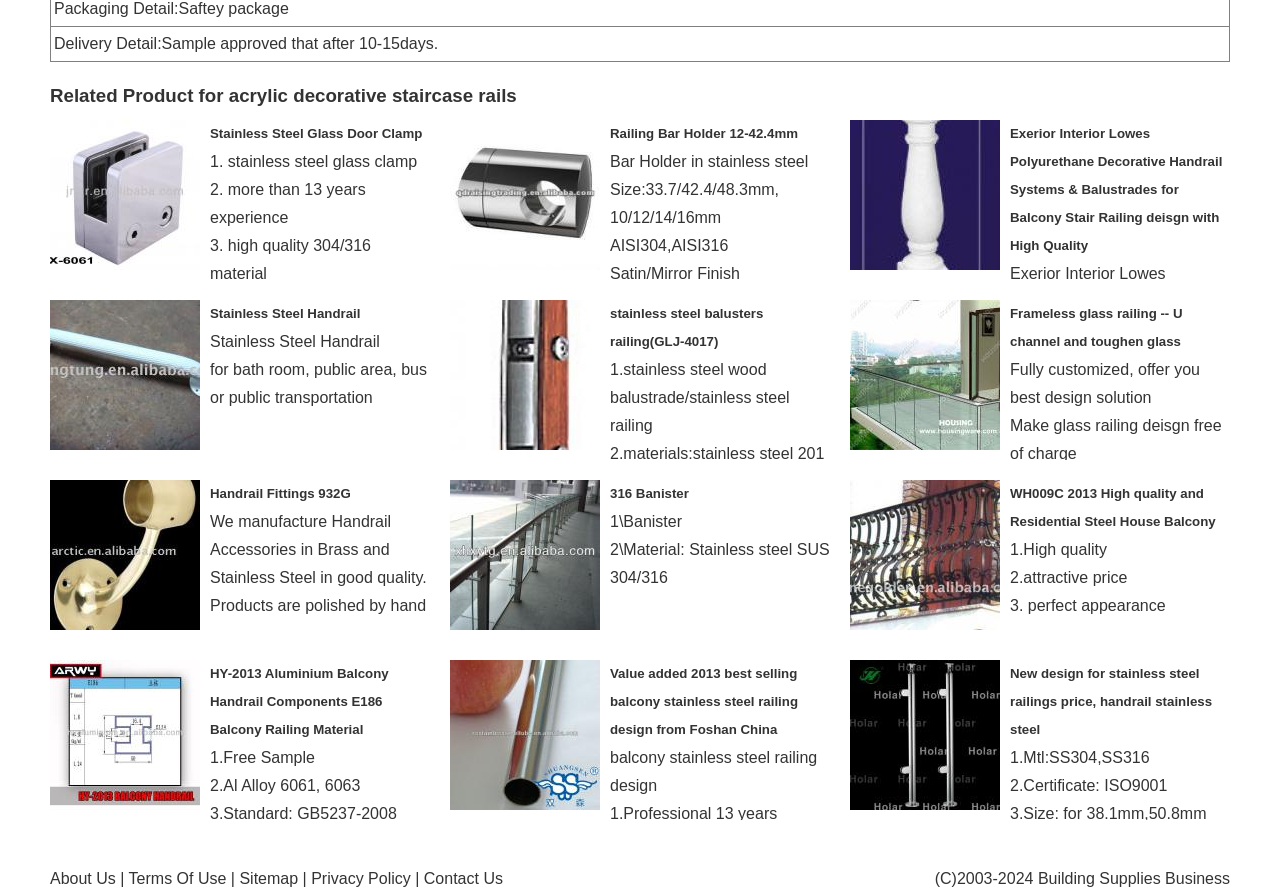Find the bounding box coordinates for the element that must be clicked to complete the instruction: "Click on the link 'Stainless Steel Glass Door Clamp'". The coordinates should be four float numbers between 0 and 1, indicated as [left, top, right, bottom].

[0.039, 0.209, 0.156, 0.228]